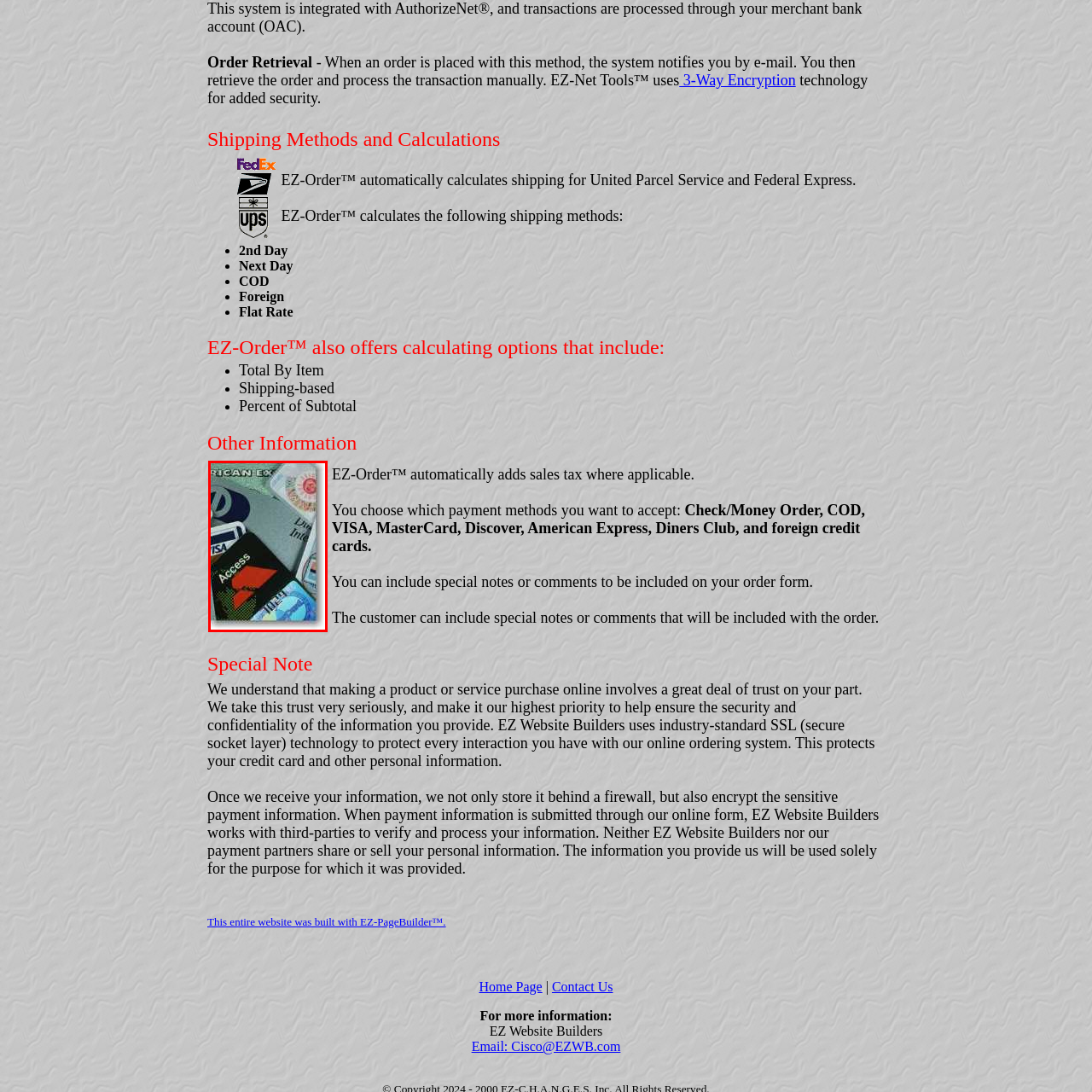Elaborate on the visual content inside the red-framed section with detailed information.

The image showcases an array of credit and payment cards, including recognizable logos such as Visa and American Express. It is presented in a visually engaging manner, with various cards overlapping slightly, suggesting a variety of payment options available to consumers. This visual is pertinent to the context of credit card processing, highlighting the flexibility customers have in choosing their preferred payment methods when making online purchases. The emphasis on multiple card types signifies the commitment to accommodating diverse consumer preferences in transaction processing.